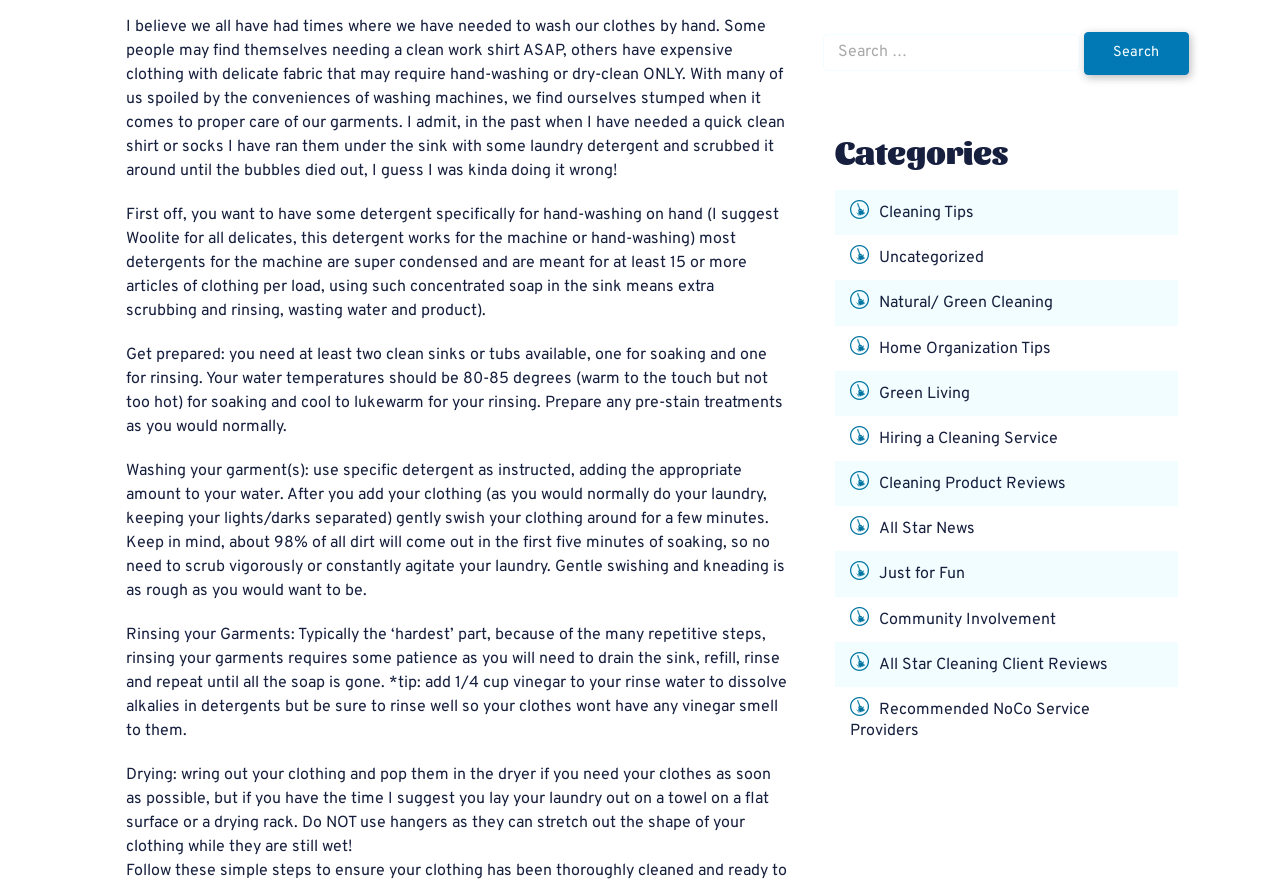Given the element description: "Uncategorized", predict the bounding box coordinates of the UI element it refers to, using four float numbers between 0 and 1, i.e., [left, top, right, bottom].

[0.653, 0.267, 0.92, 0.318]